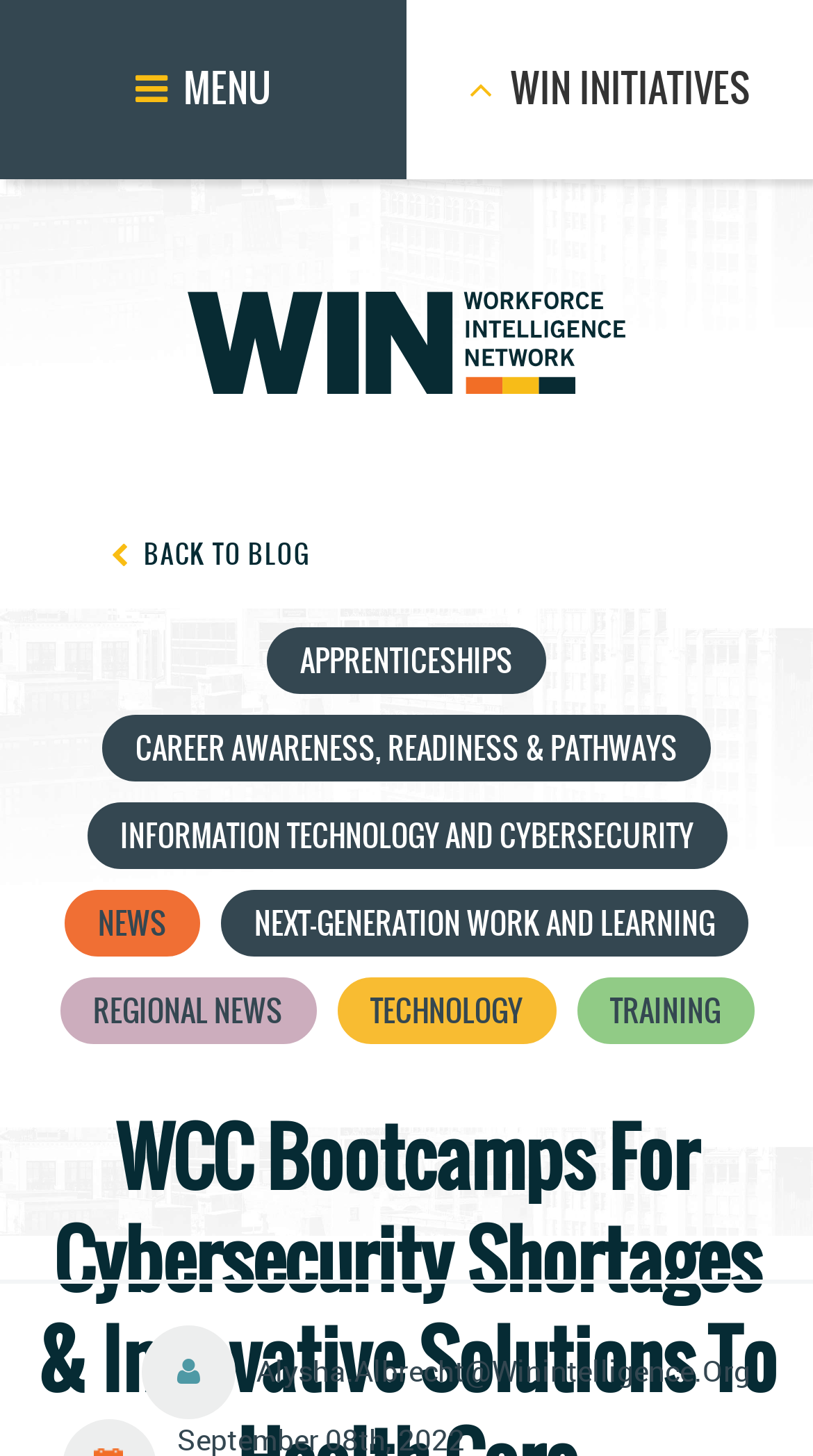Respond with a single word or phrase for the following question: 
Is there a link to go back to the blog?

Yes